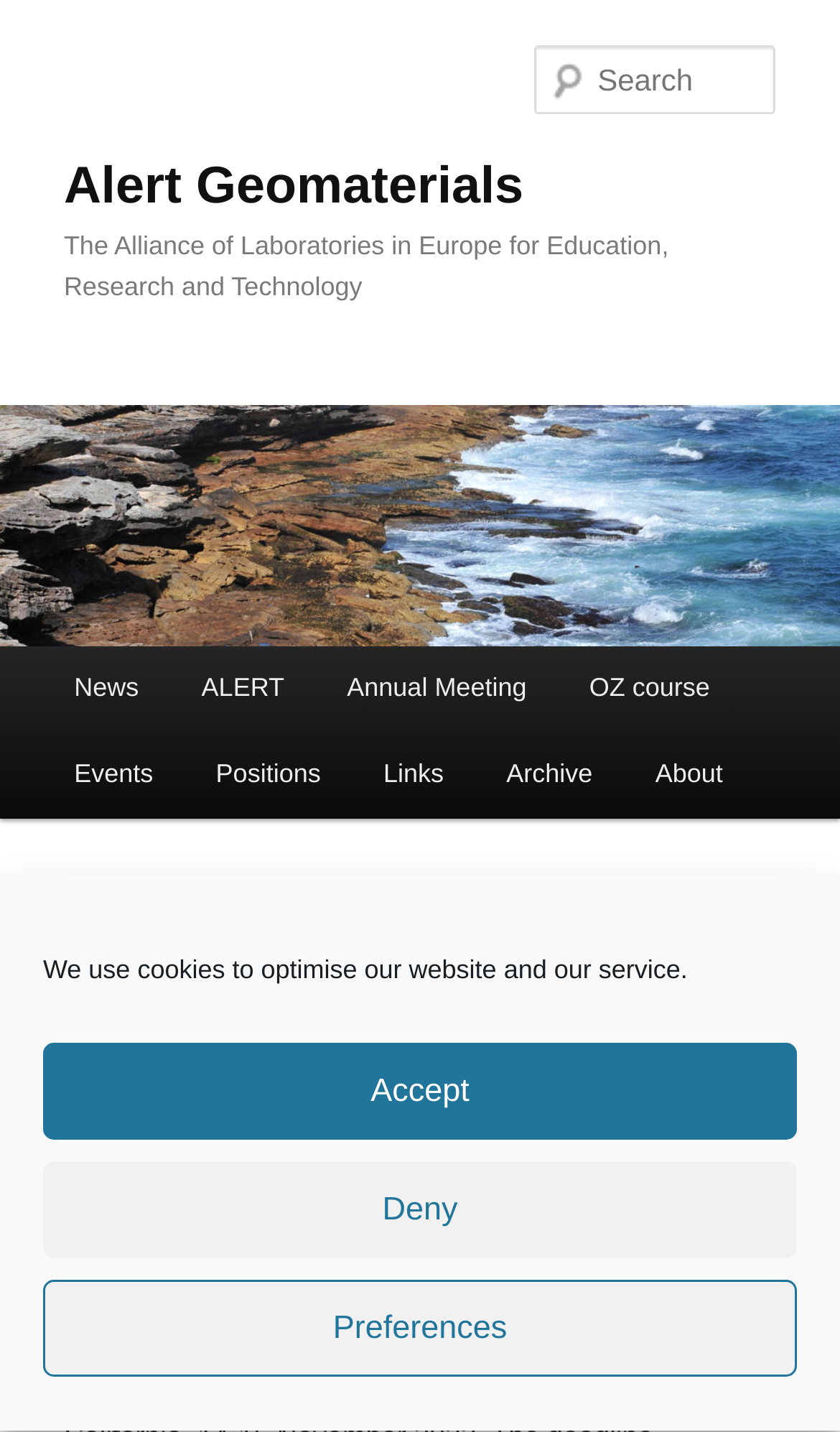Determine the bounding box coordinates of the region to click in order to accomplish the following instruction: "Visit Arthur Fanara's page". Provide the coordinates as four float numbers between 0 and 1, specifically [left, top, right, bottom].

[0.461, 0.867, 0.664, 0.888]